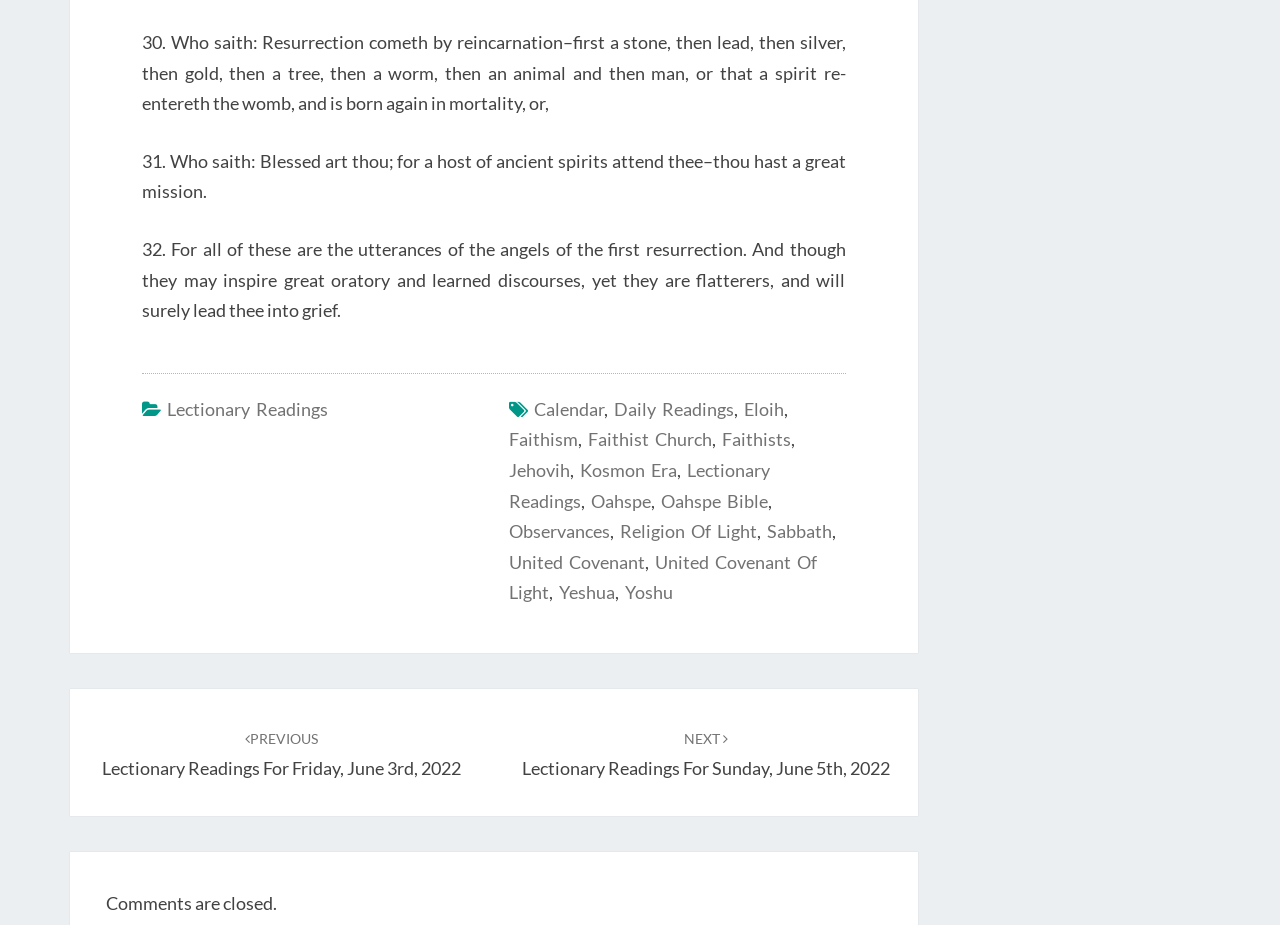Provide your answer in a single word or phrase: 
What is the purpose of the 'Post navigation' section?

To navigate to previous or next lectionary readings